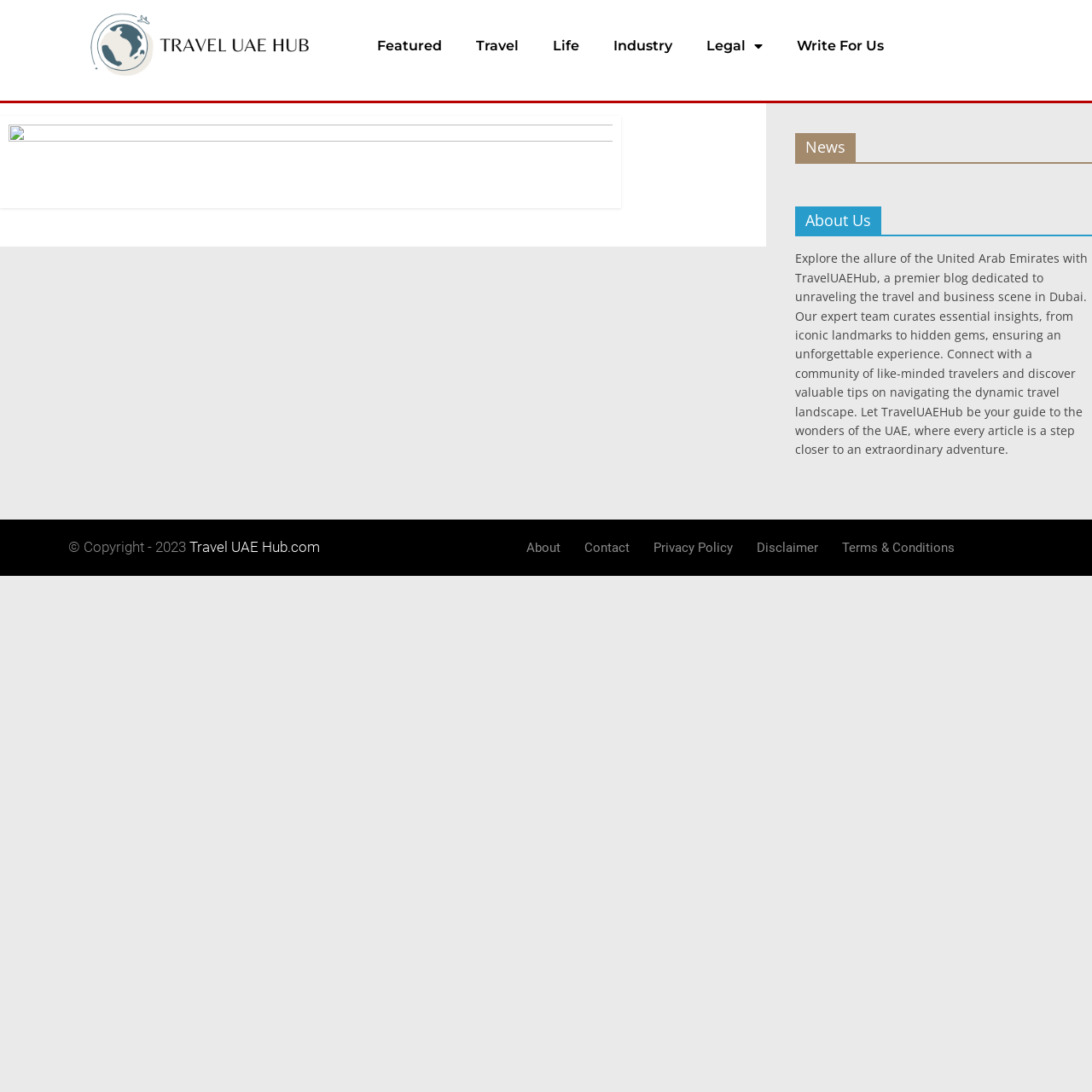Specify the bounding box coordinates of the area that needs to be clicked to achieve the following instruction: "Check the Copyright information".

[0.062, 0.493, 0.403, 0.508]